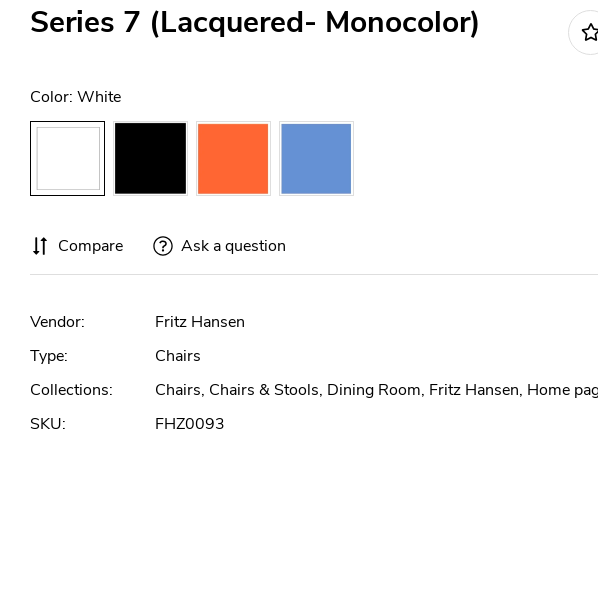How many color options are available for the Series 7 chair?
Give a detailed response to the question by analyzing the screenshot.

The color selector highlights four available colors: white, black, orange, and blue, allowing customers to choose according to their aesthetic preferences.